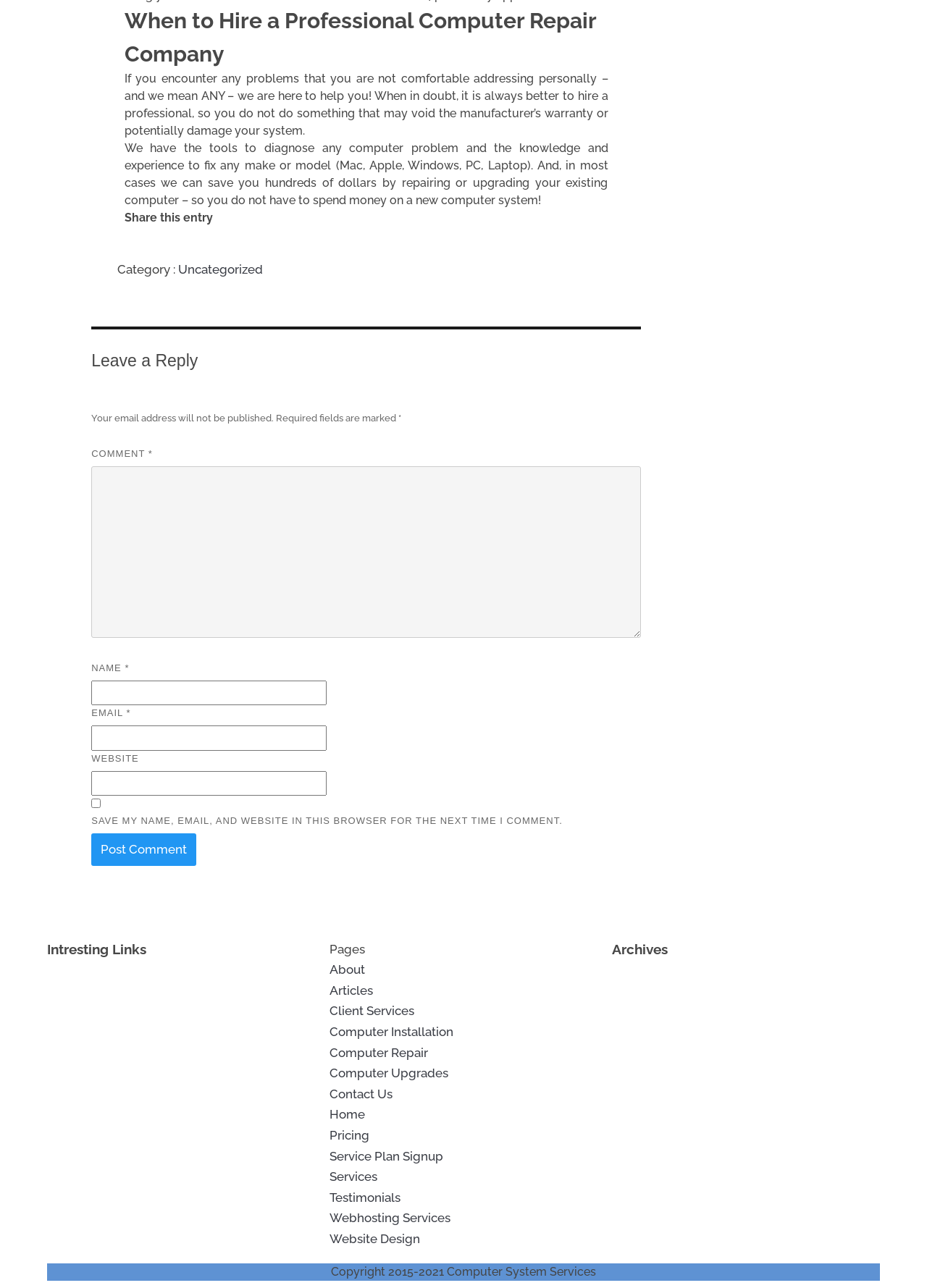What is the name of the company mentioned in the copyright section?
Using the visual information, reply with a single word or short phrase.

Computer System Services